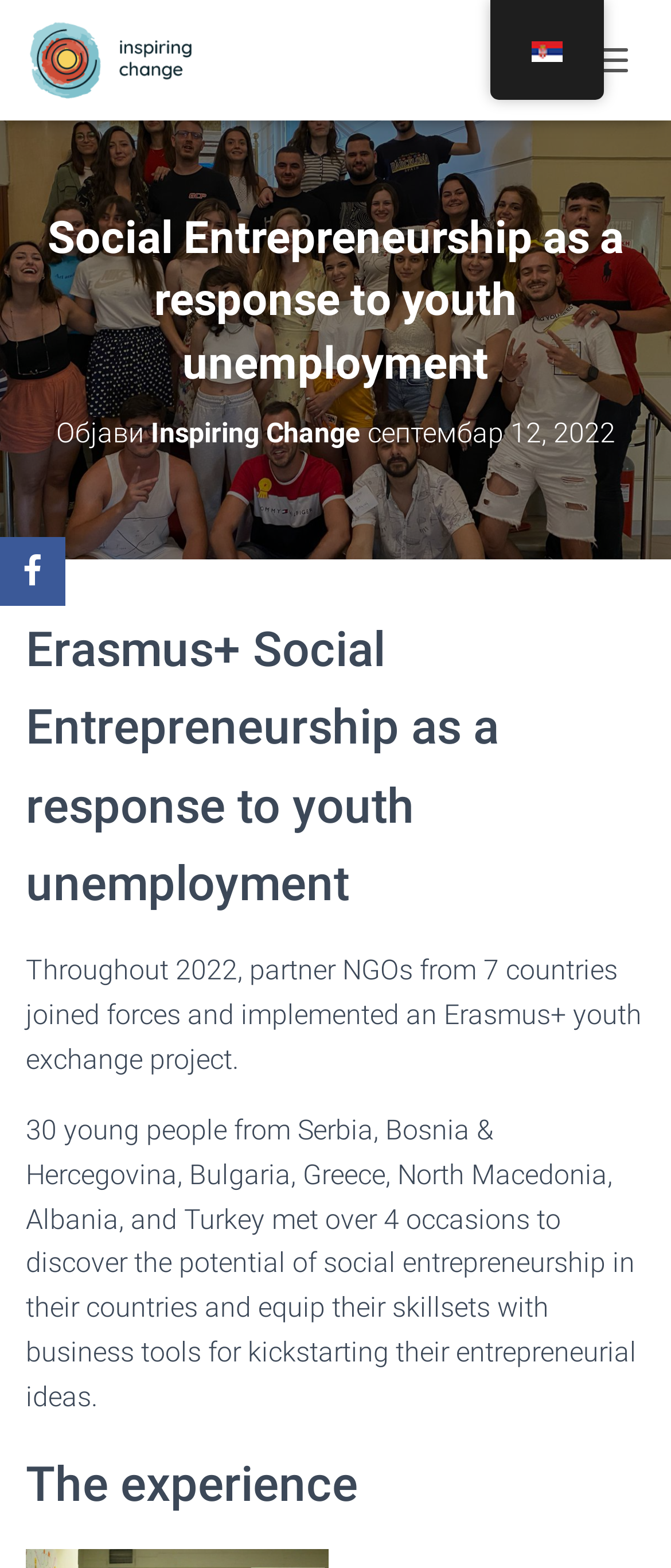What social media platform is linked on the webpage?
Using the image, provide a detailed and thorough answer to the question.

The answer can be found by looking at the links on the webpage. There is a link that says 'Facebook', indicating that the webpage is linked to Facebook.